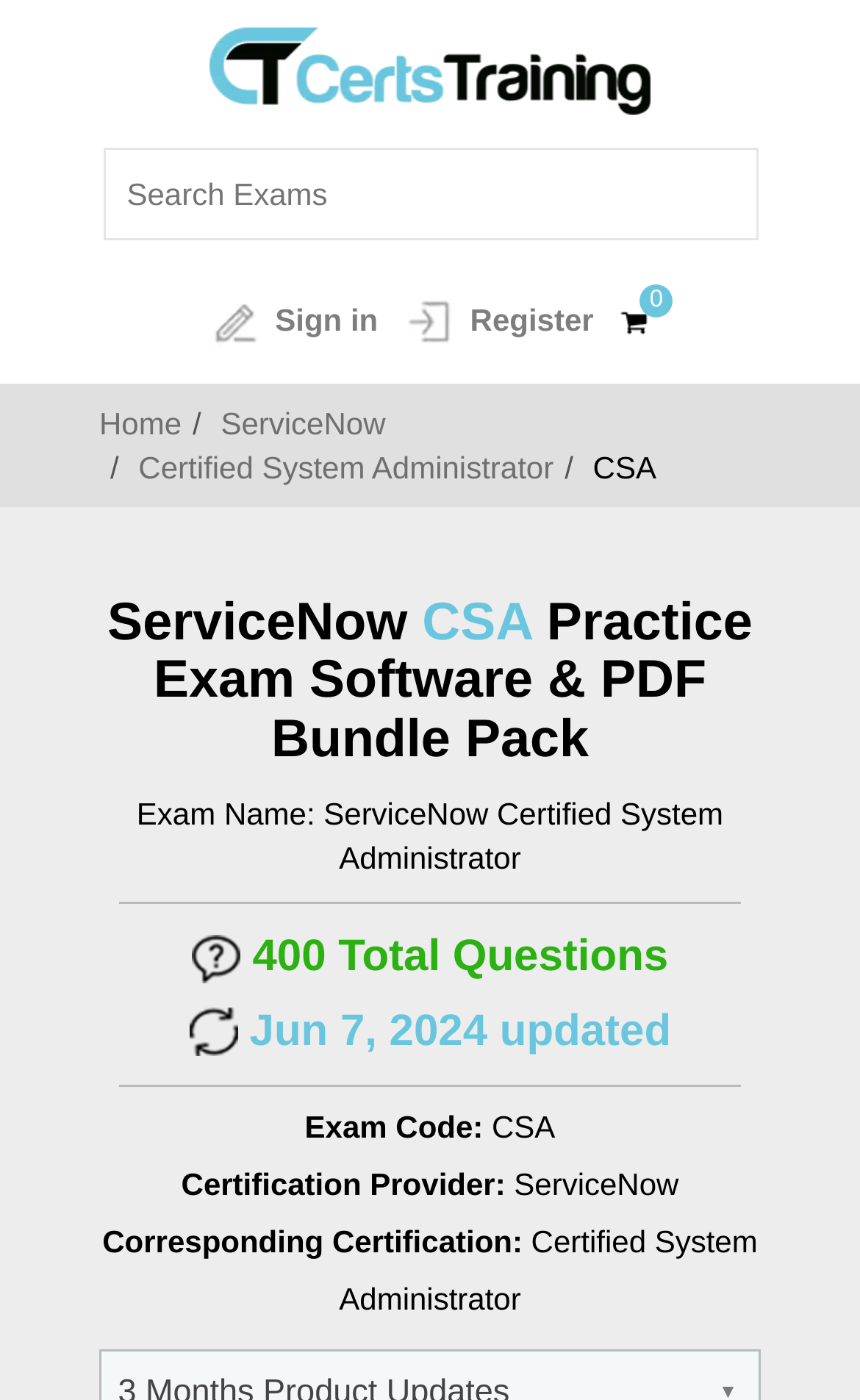Examine the image carefully and respond to the question with a detailed answer: 
What is the exam code of the CSA exam?

I found the answer by looking at the section that describes the exam details, where it says 'Exam Code:' and then 'CSA'.